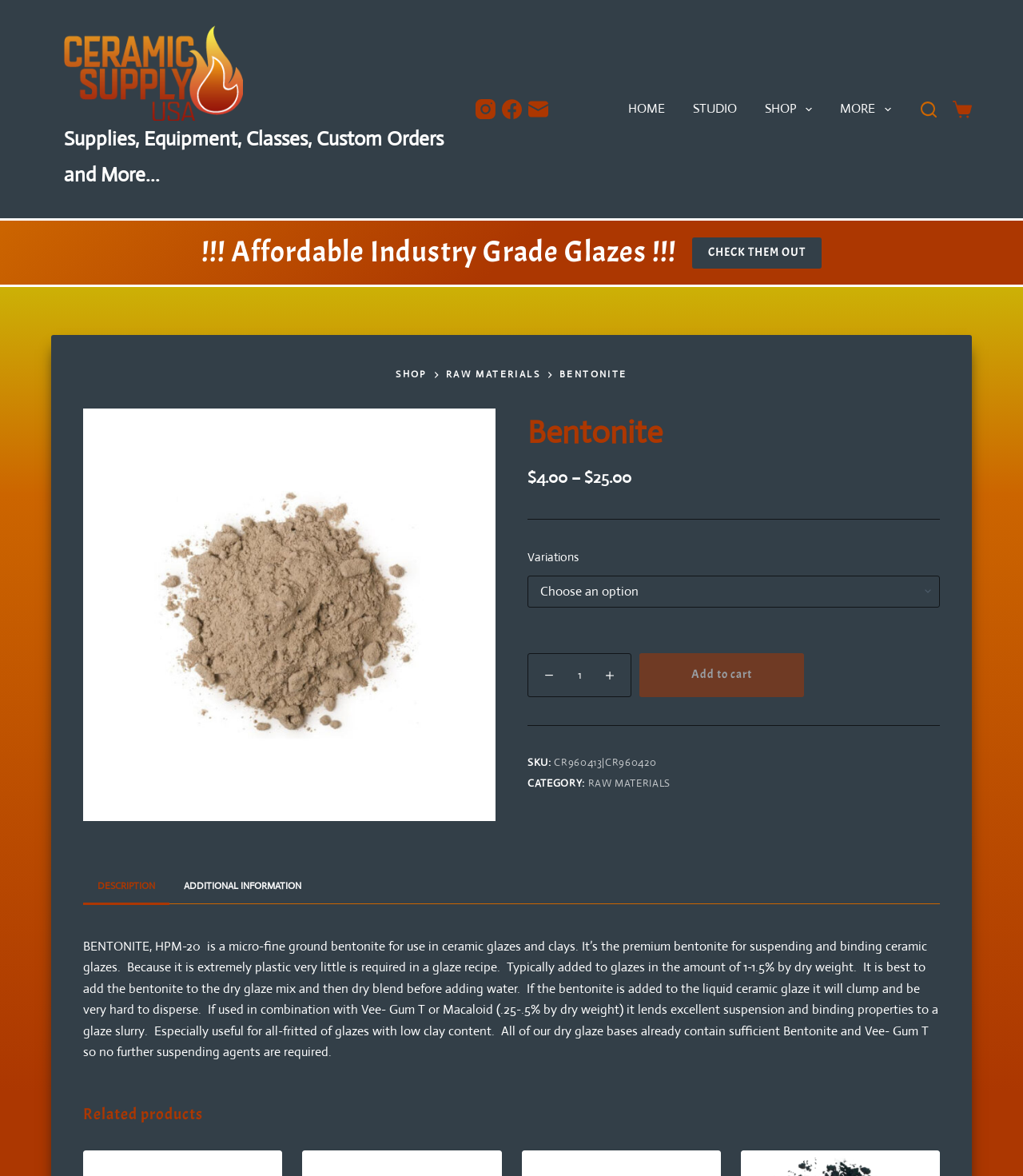Please provide a comprehensive response to the question based on the details in the image: What is the purpose of the Bentonite product?

I found the answer by reading the product description, which states that the Bentonite is 'the premium bentonite for suspending and binding ceramic glazes'.